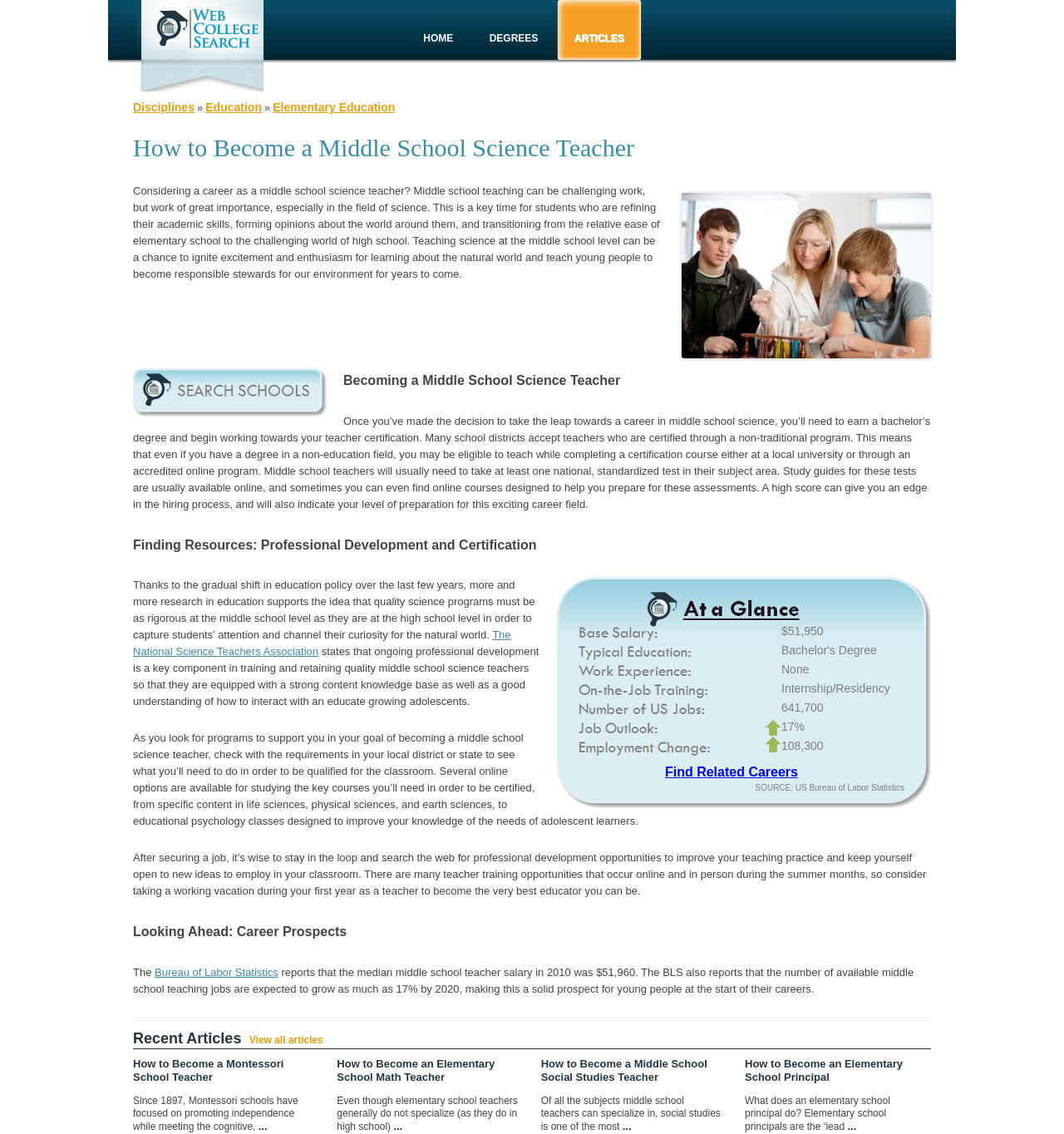Can you provide the bounding box coordinates for the element that should be clicked to implement the instruction: "Learn about the National Science Teachers Association"?

[0.125, 0.555, 0.48, 0.58]